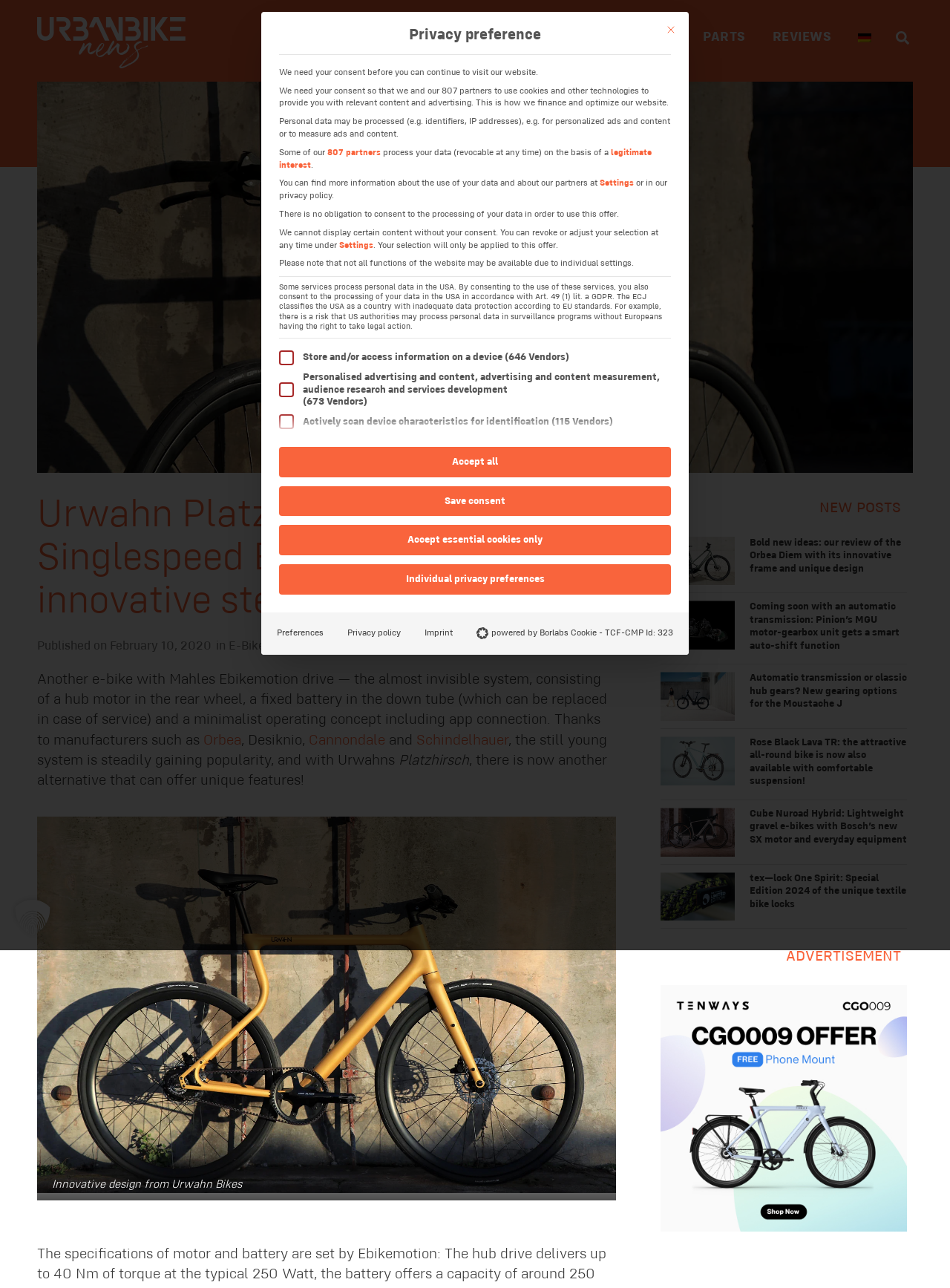Using the details in the image, give a detailed response to the question below:
What is the name of the company that provides the cookie consent management platform?

From the link text 'powered by Borlabs Cookie - TCF-CMP Id: 323', we can infer that the company that provides the cookie consent management platform is Borlabs.